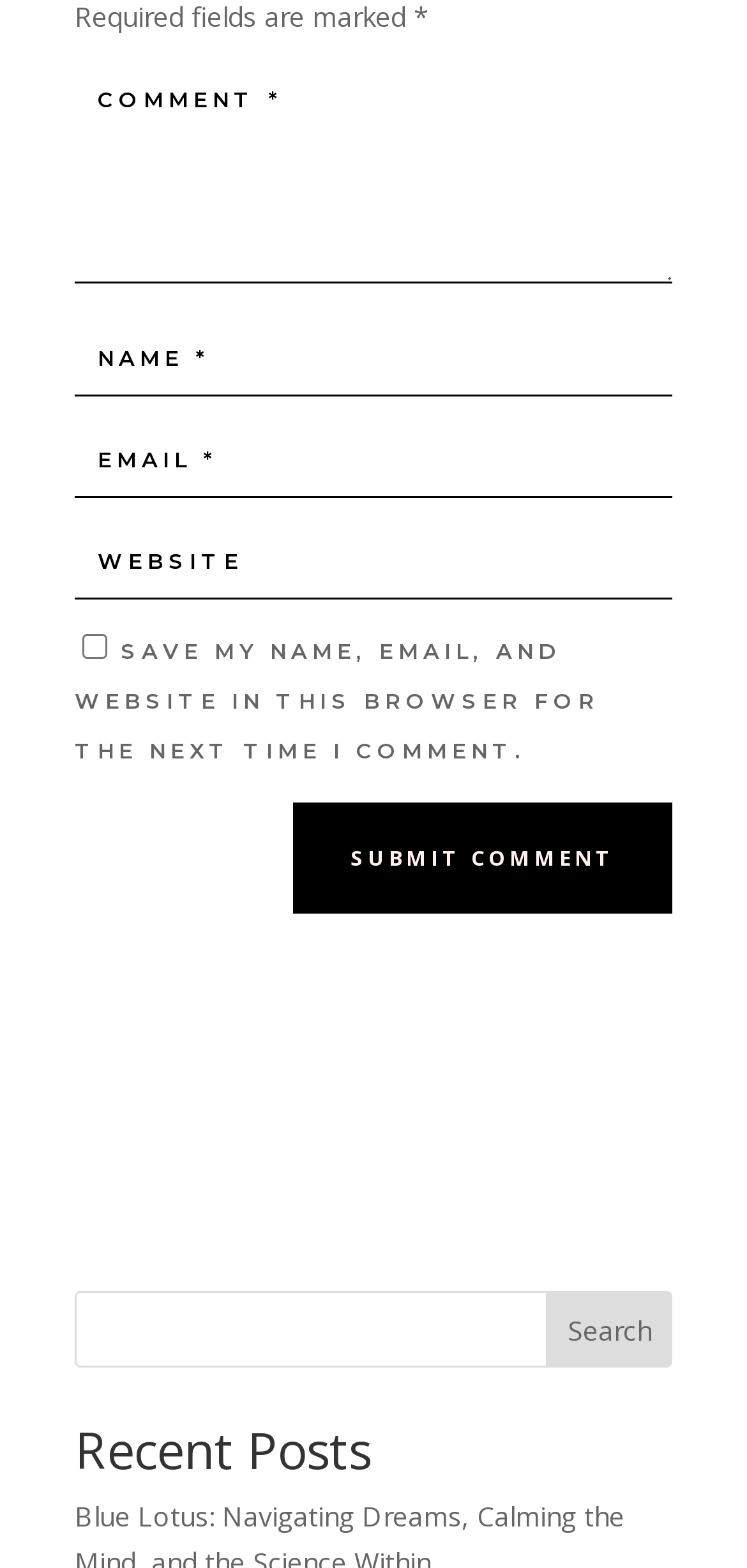What is the section below the search bar?
Based on the visual, give a brief answer using one word or a short phrase.

Recent Posts